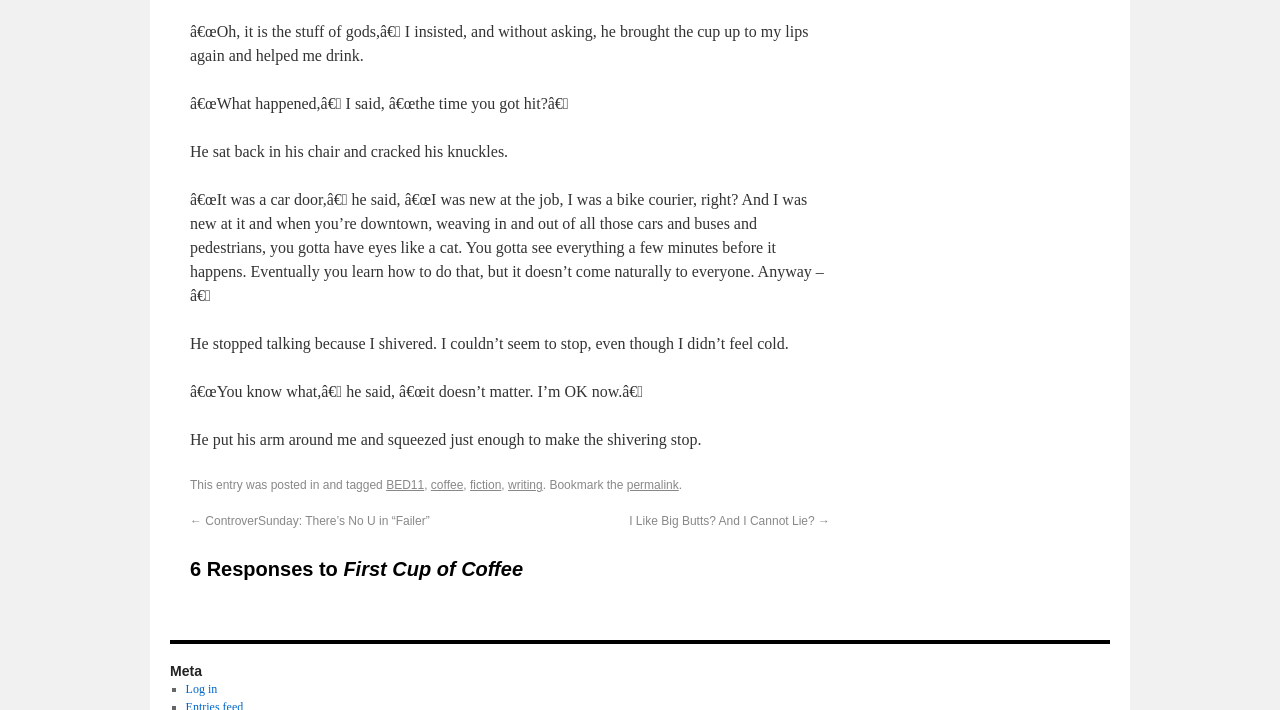Please reply to the following question with a single word or a short phrase:
What is the category of the post?

BED11, coffee, fiction, writing